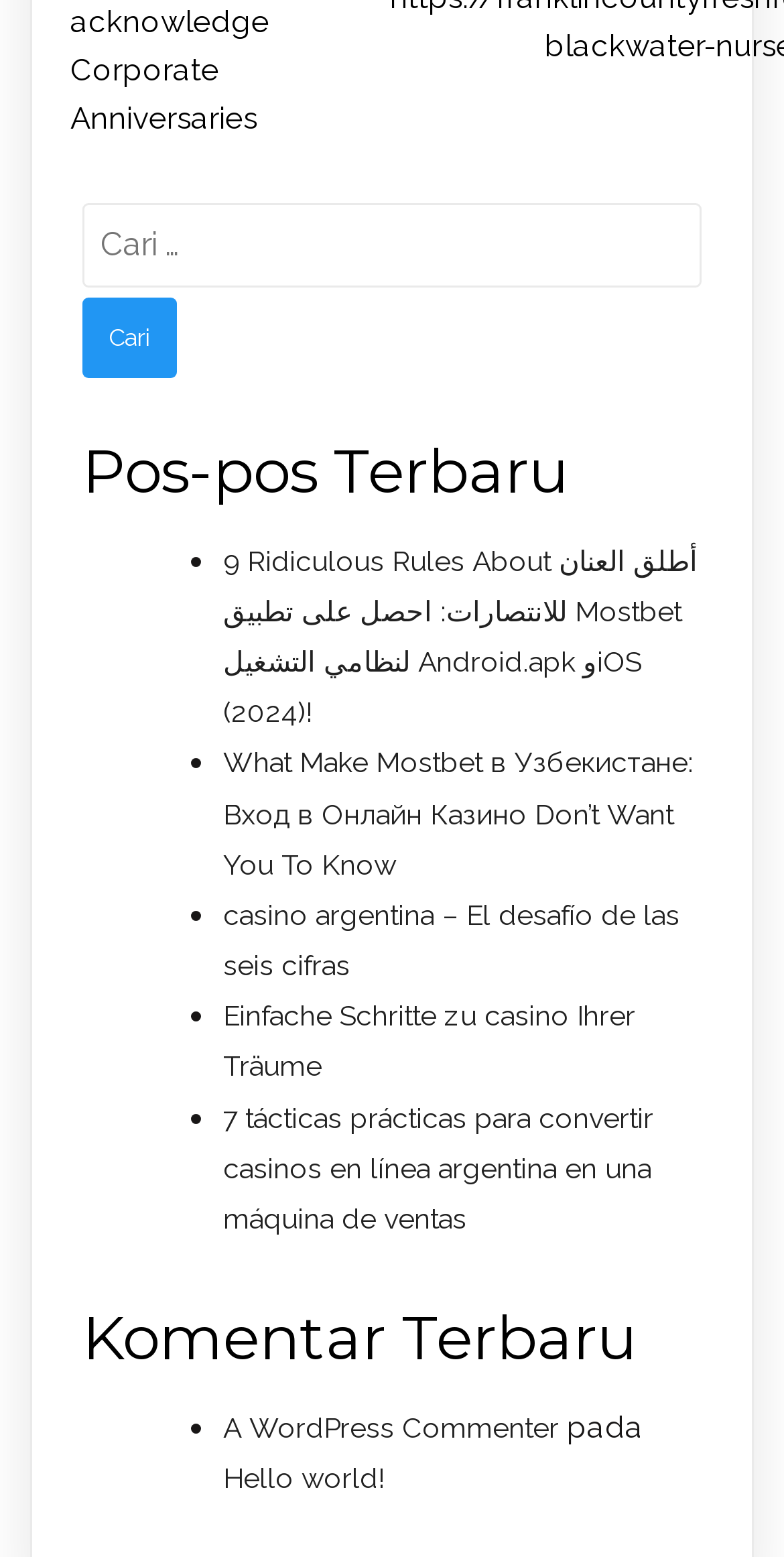How many list items are under the 'Pos-pos Terbaru' heading?
Using the image as a reference, answer the question in detail.

Under the 'Pos-pos Terbaru' heading, there are five list items, each represented by a bullet point (ListMarker) and a link to a specific article or content.